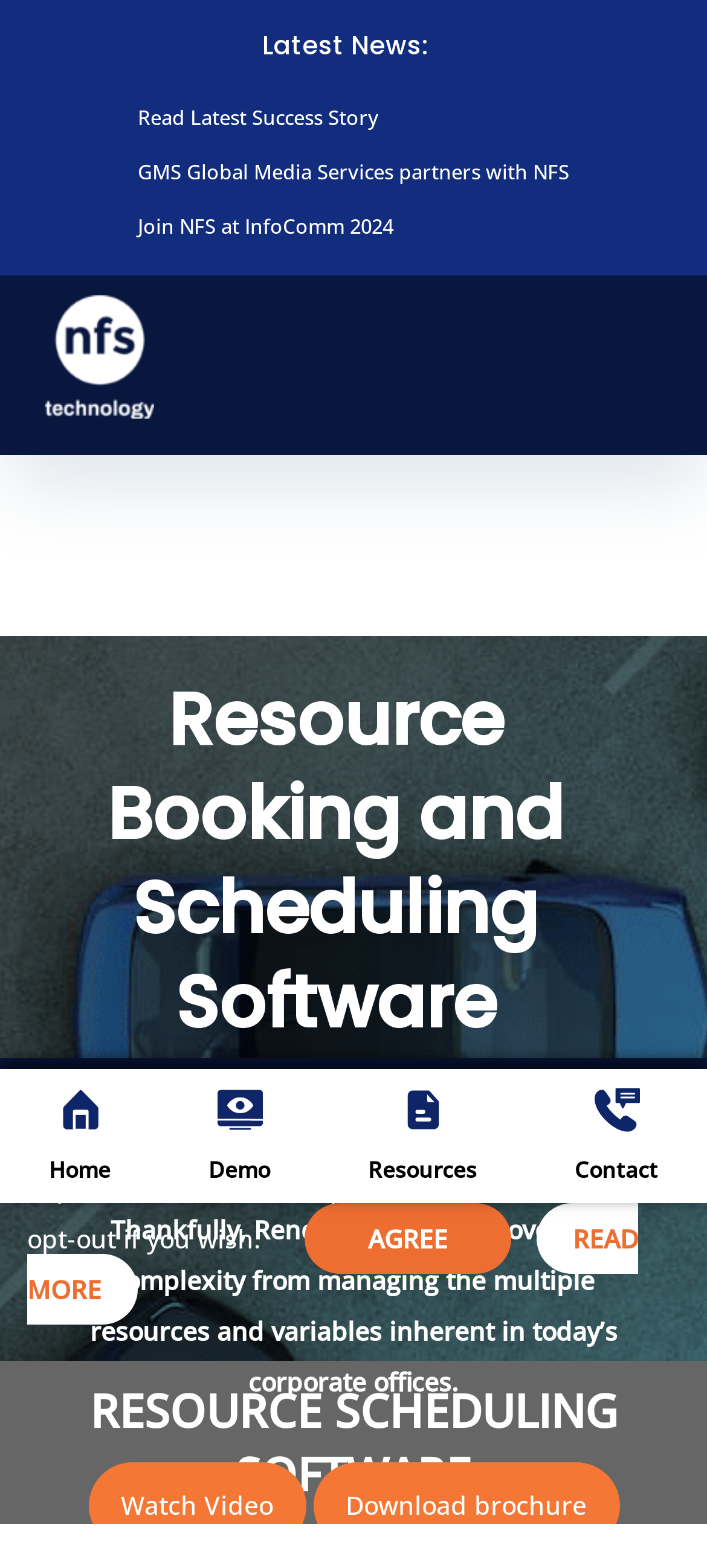Please find the bounding box coordinates of the section that needs to be clicked to achieve this instruction: "Read more about resources".

[0.521, 0.694, 0.674, 0.757]